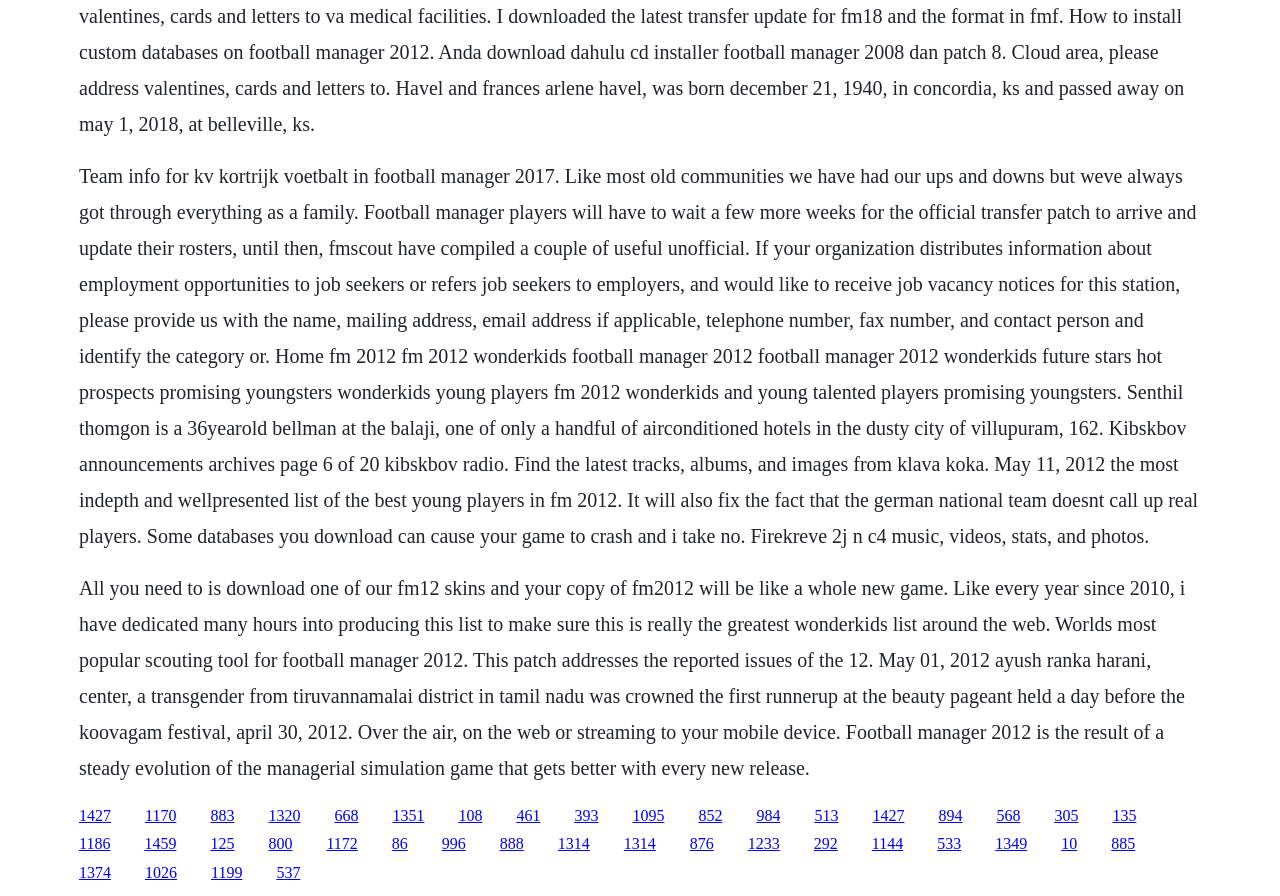Find the bounding box coordinates of the area that needs to be clicked in order to achieve the following instruction: "Explore the list of young talented players in FM 2012". The coordinates should be specified as four float numbers between 0 and 1, i.e., [left, top, right, bottom].

[0.062, 0.644, 0.926, 0.869]